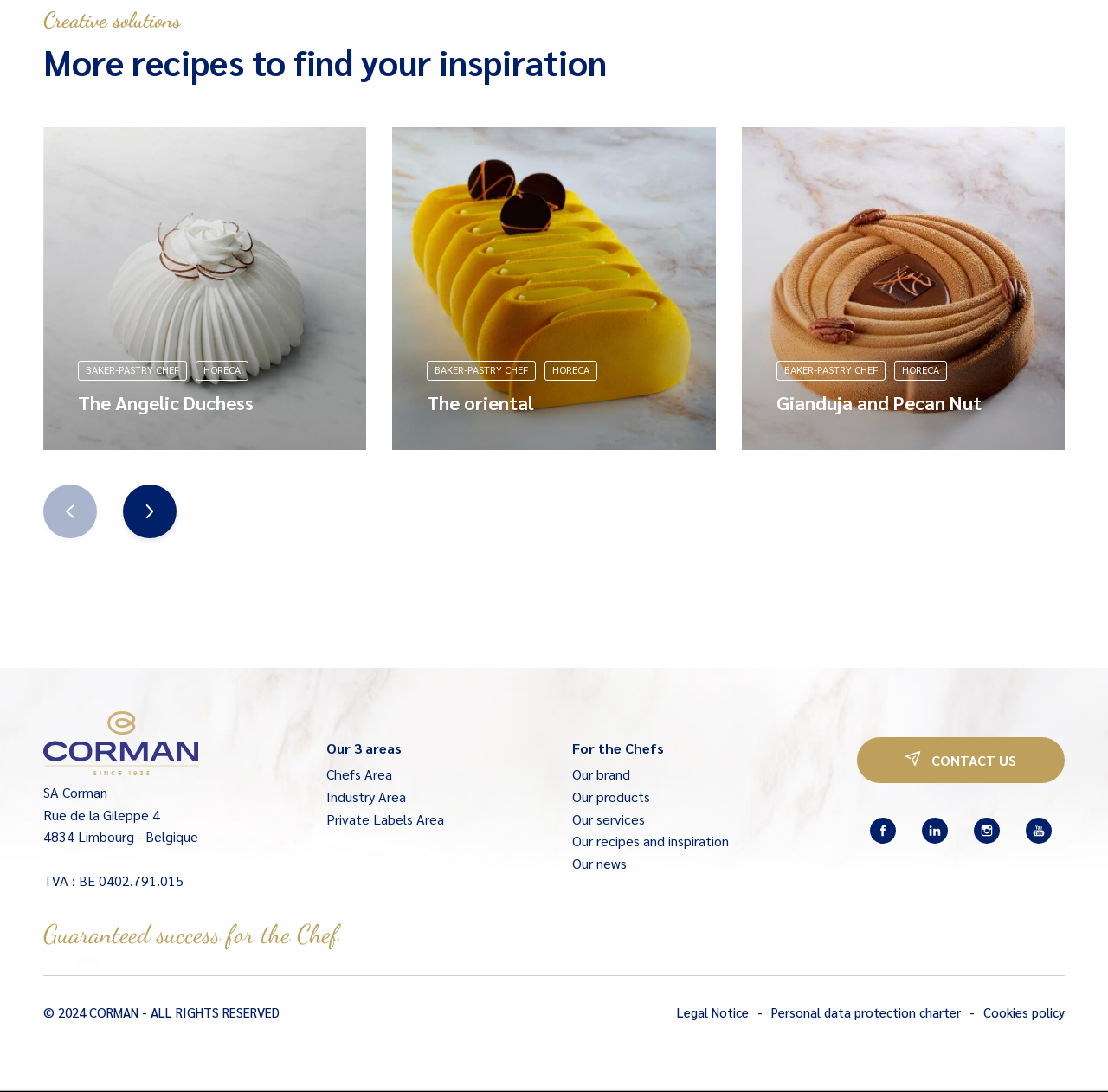Refer to the image and provide an in-depth answer to the question: 
What is the company name?

The company name is found in the StaticText element with the text 'SA Corman' and also in the link element with the text 'Corman'. It is also mentioned in the footer section with the copyright information.